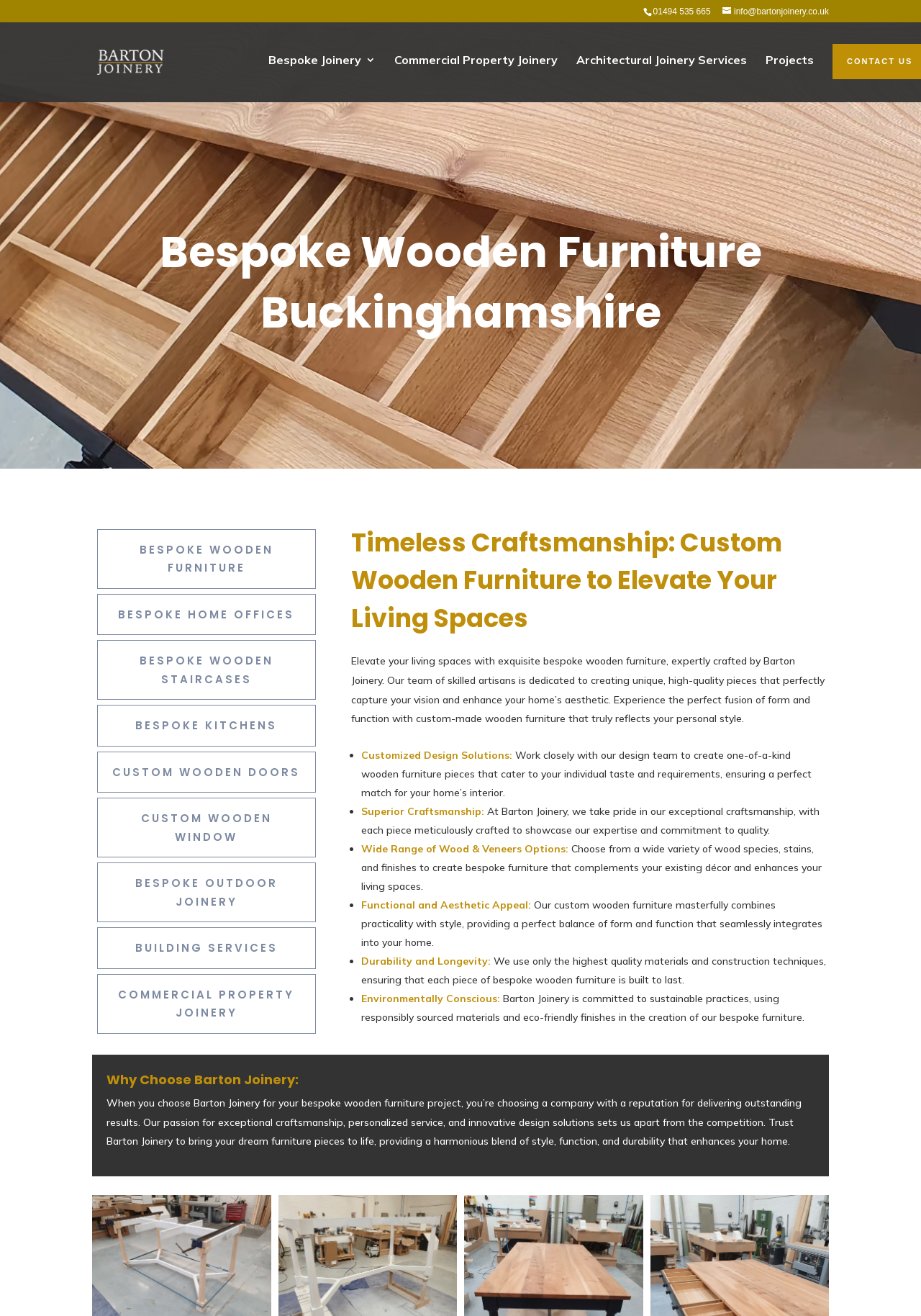Please look at the image and answer the question with a detailed explanation: What is the focus of Barton Joinery's craftsmanship?

I deduced this by reading the static text element with the bounding box coordinates [0.392, 0.612, 0.89, 0.636] which states that 'At Barton Joinery, we take pride in our exceptional craftsmanship, with each piece meticulously crafted to showcase our expertise and commitment to quality'.